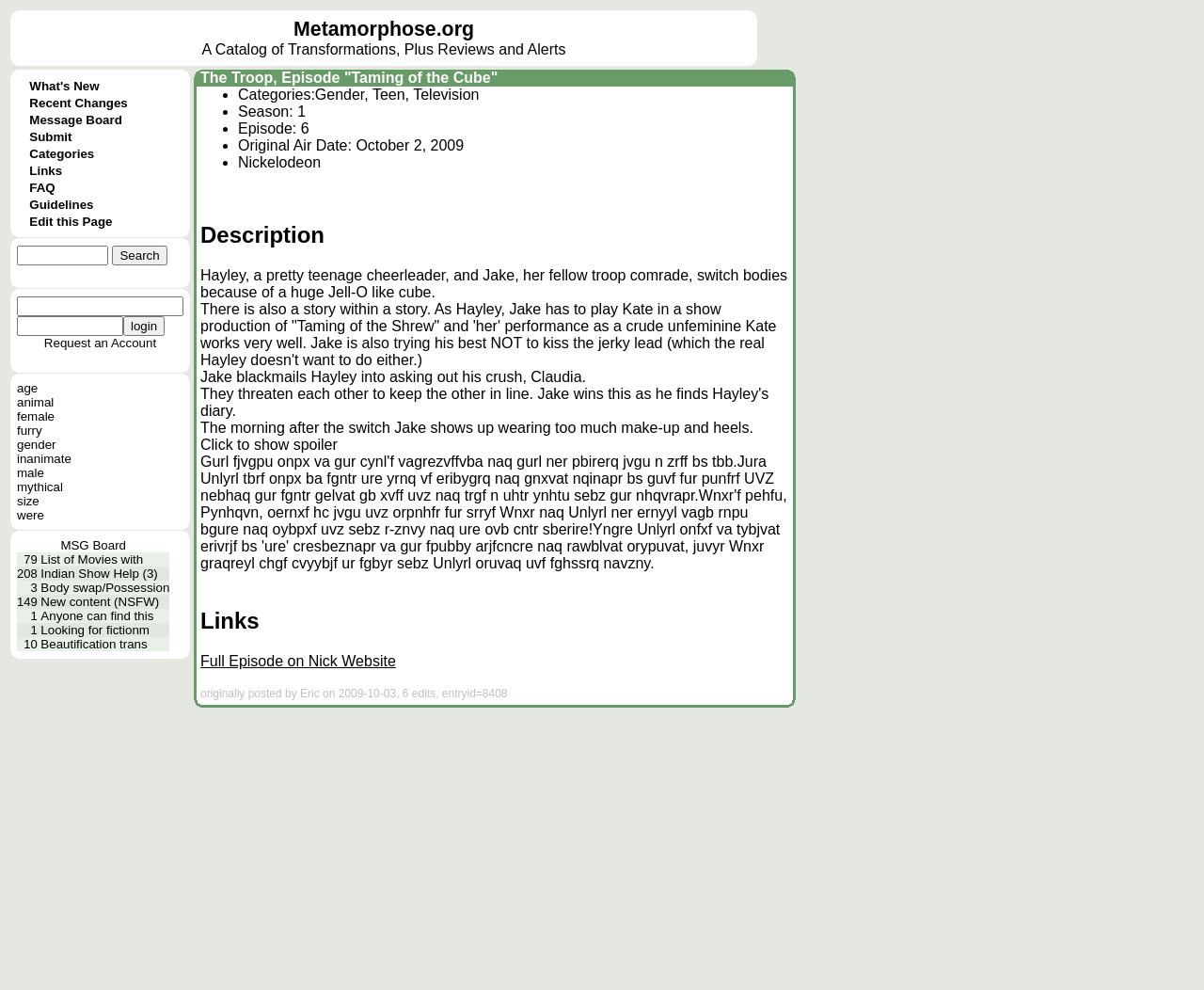Identify the bounding box coordinates of the specific part of the webpage to click to complete this instruction: "Go to Recent Changes".

[0.024, 0.096, 0.106, 0.111]